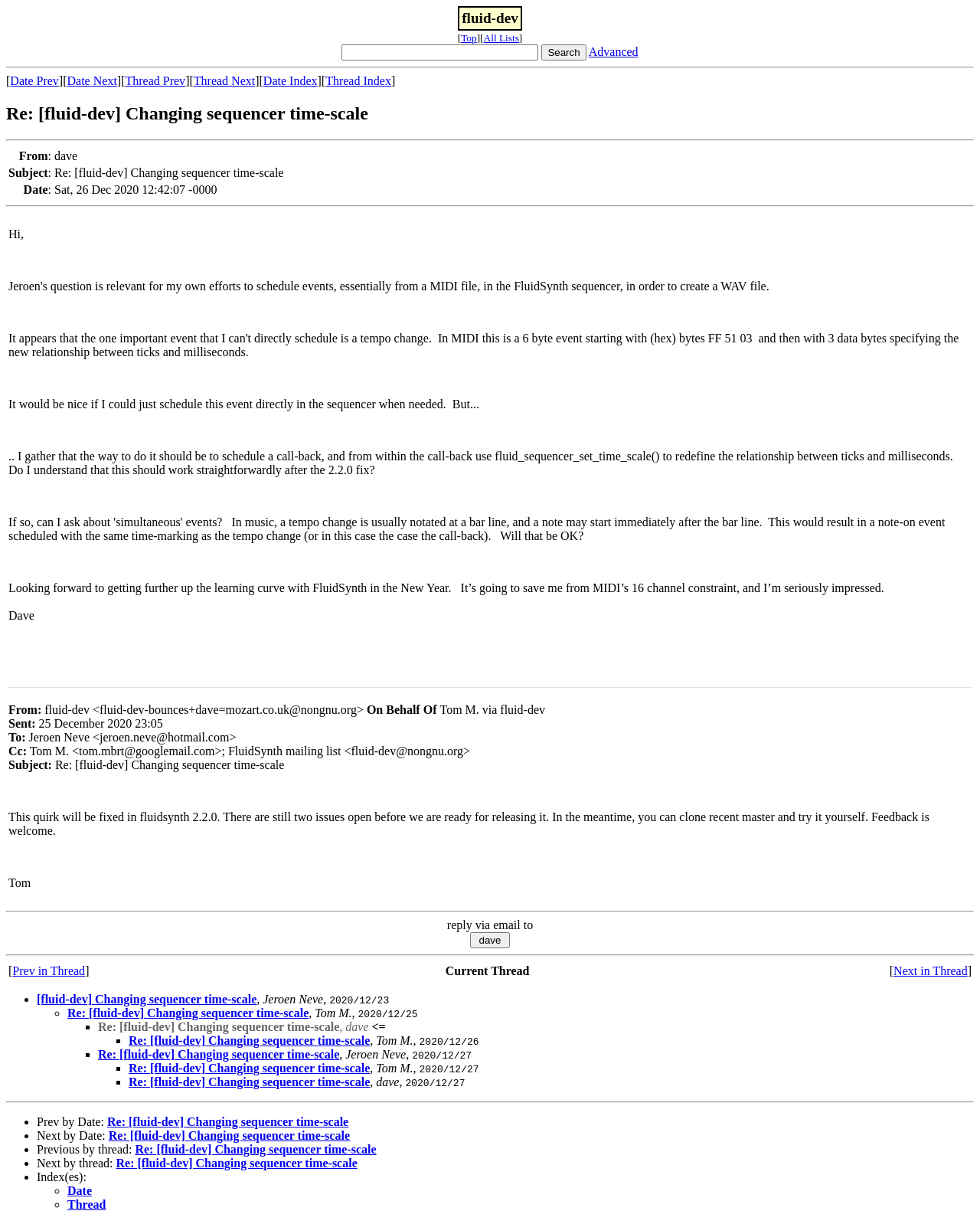Who is the sender of the email?
Based on the screenshot, answer the question with a single word or phrase.

dave